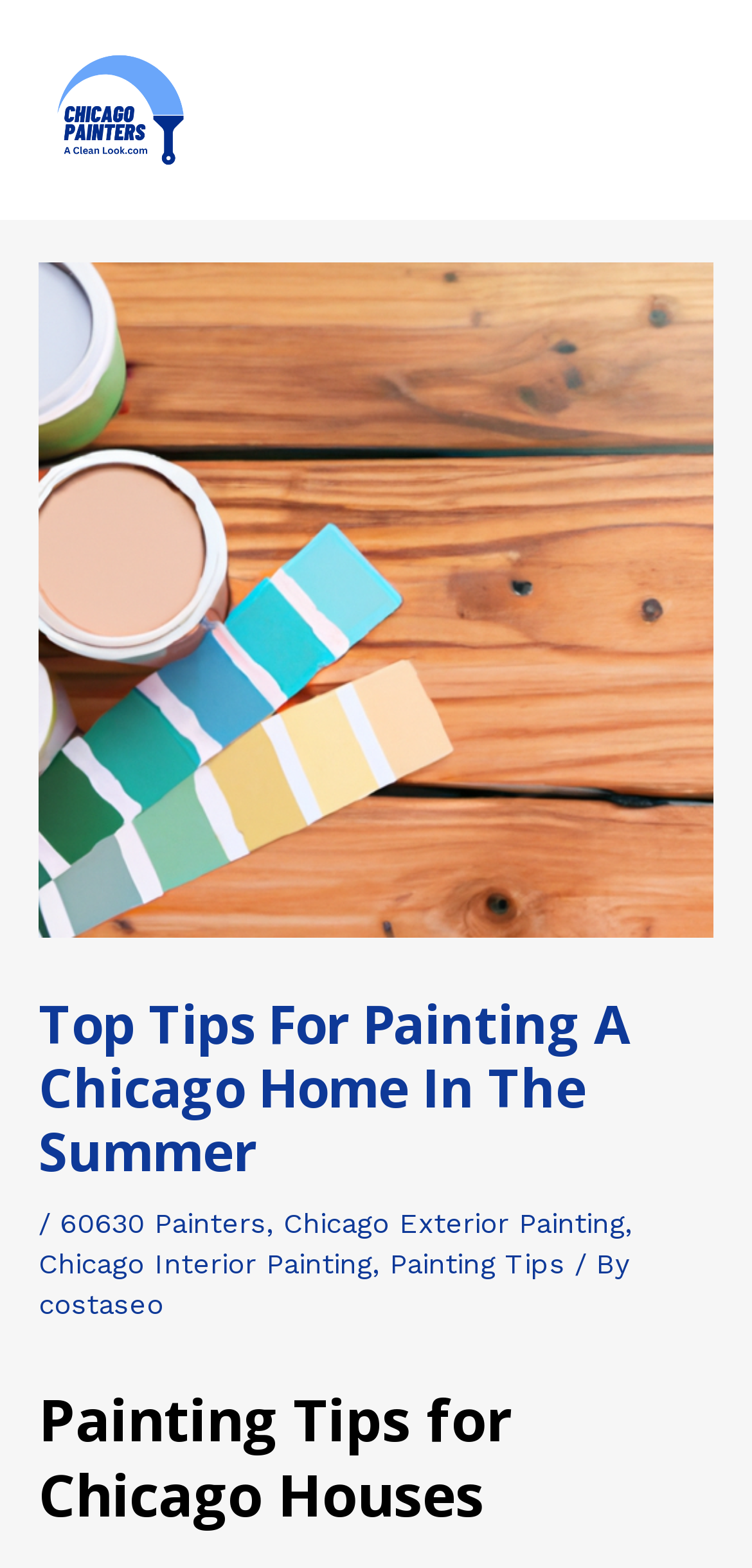Please find the bounding box coordinates of the clickable region needed to complete the following instruction: "Read the 'Top Tips For Painting A Chicago Home In The Summer' heading". The bounding box coordinates must consist of four float numbers between 0 and 1, i.e., [left, top, right, bottom].

[0.051, 0.634, 0.949, 0.755]